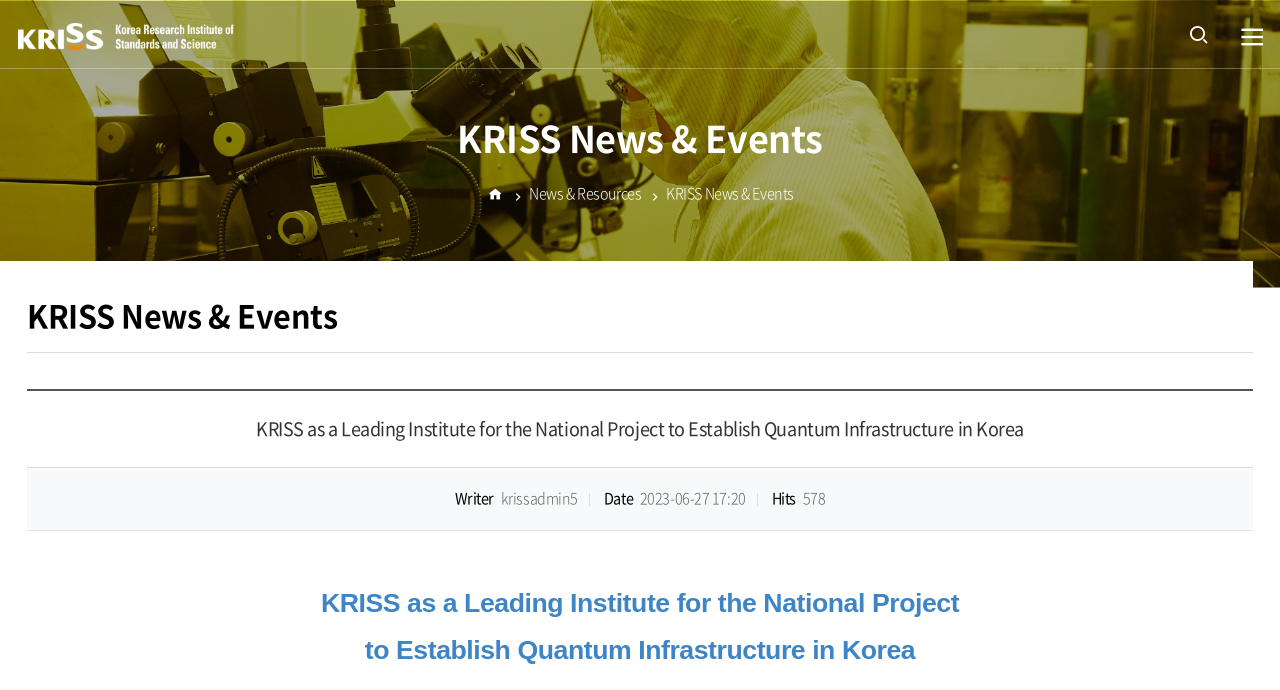Generate a comprehensive description of the webpage content.

The webpage is about KRISS News & Events, with a focus on a specific news article titled "KRISS as a Leading Institute for the National Project to Establish Quantum Infrastructure in Korea". 

At the top left corner, there is a link to the Korean Standard Research Institute's English website, accompanied by an image with the same name. On the top right corner, there are two links, one with an arrow icon and another with a Korean caption, which seem to be related to navigation or menu options.

Below these elements, there is a heading that reads "KRISS News & Events", which is centered on the page. Underneath this heading, there are three links: "Home", "News & Resources", and "KRISS News & Events", which are aligned horizontally and seem to be part of a navigation menu.

The main content of the page is the news article, which has a heading that spans almost the entire width of the page. Below the heading, there are several lines of text that provide metadata about the article, including the writer's name, date, and number of hits. The article's content is divided into two paragraphs, with the first paragraph starting from the middle of the page and the second paragraph starting from the bottom left corner.